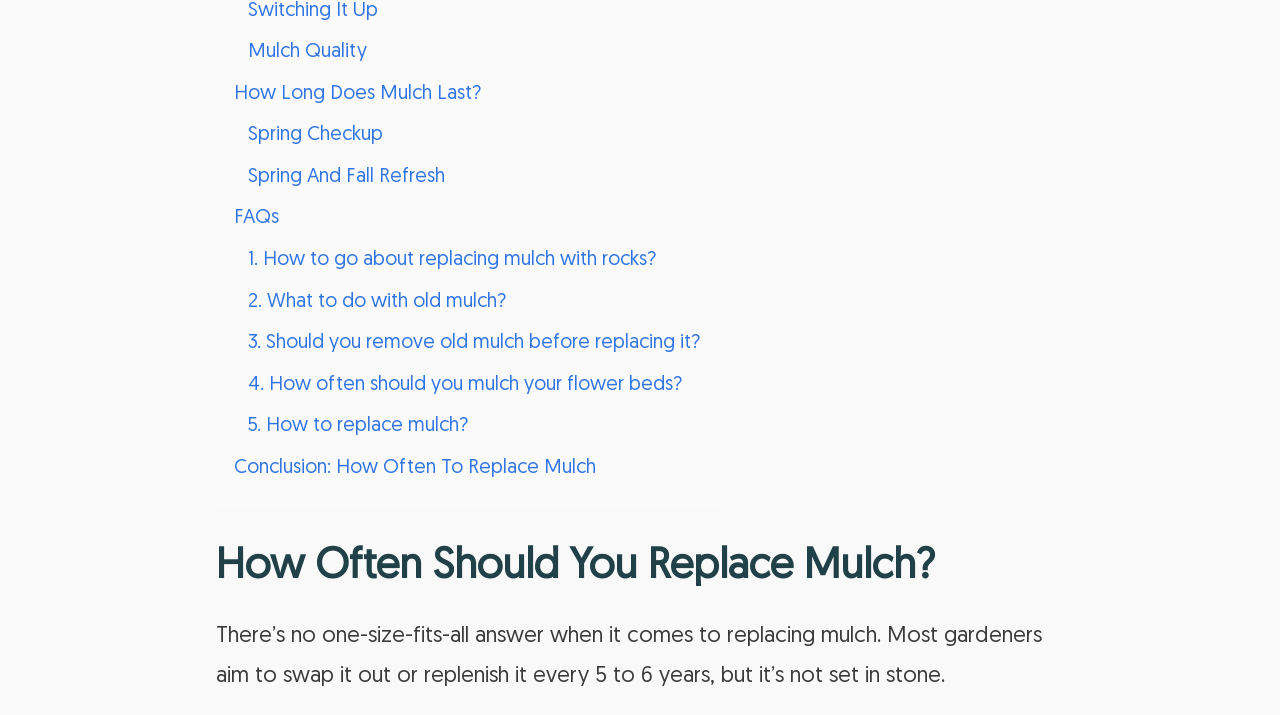Identify the bounding box coordinates for the element that needs to be clicked to fulfill this instruction: "View 'FAQs'". Provide the coordinates in the format of four float numbers between 0 and 1: [left, top, right, bottom].

[0.183, 0.292, 0.218, 0.32]